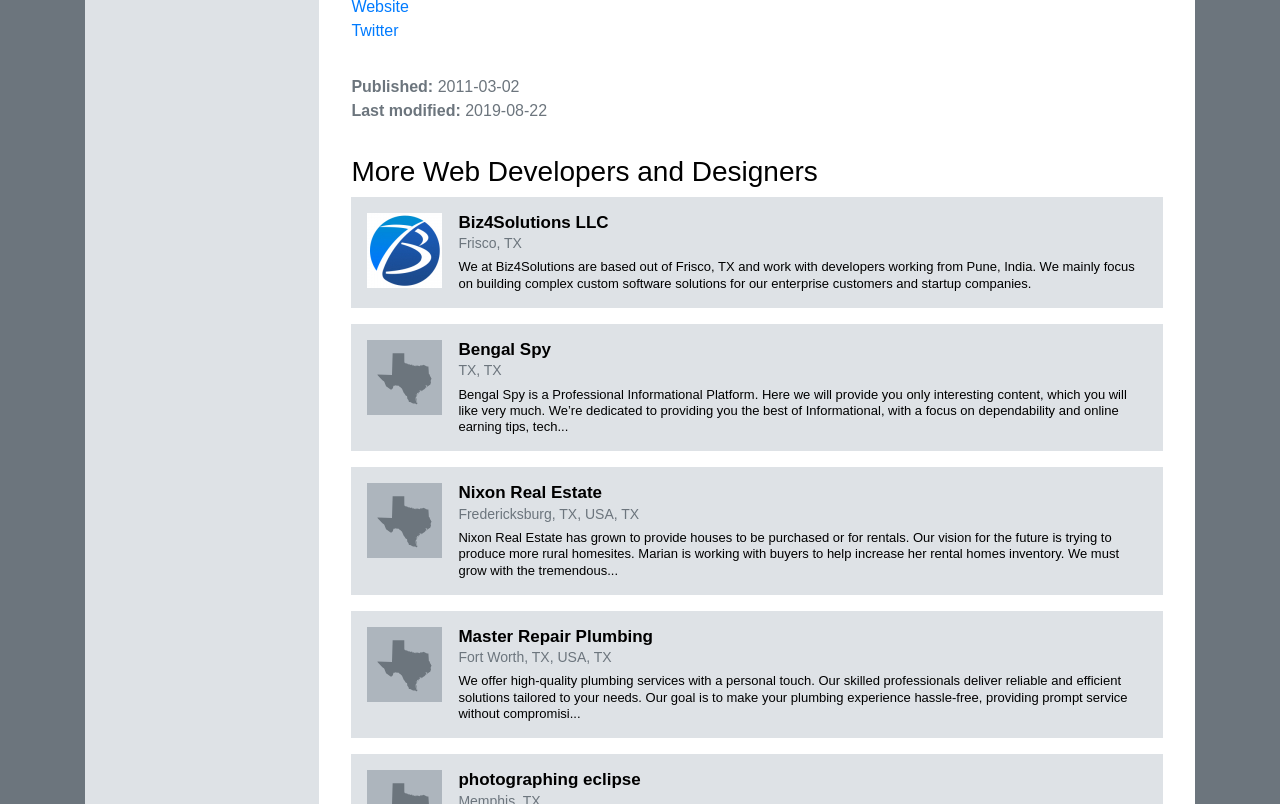Determine the bounding box coordinates (top-left x, top-left y, bottom-right x, bottom-right y) of the UI element described in the following text: Nixon Real Estate

[0.358, 0.601, 0.47, 0.625]